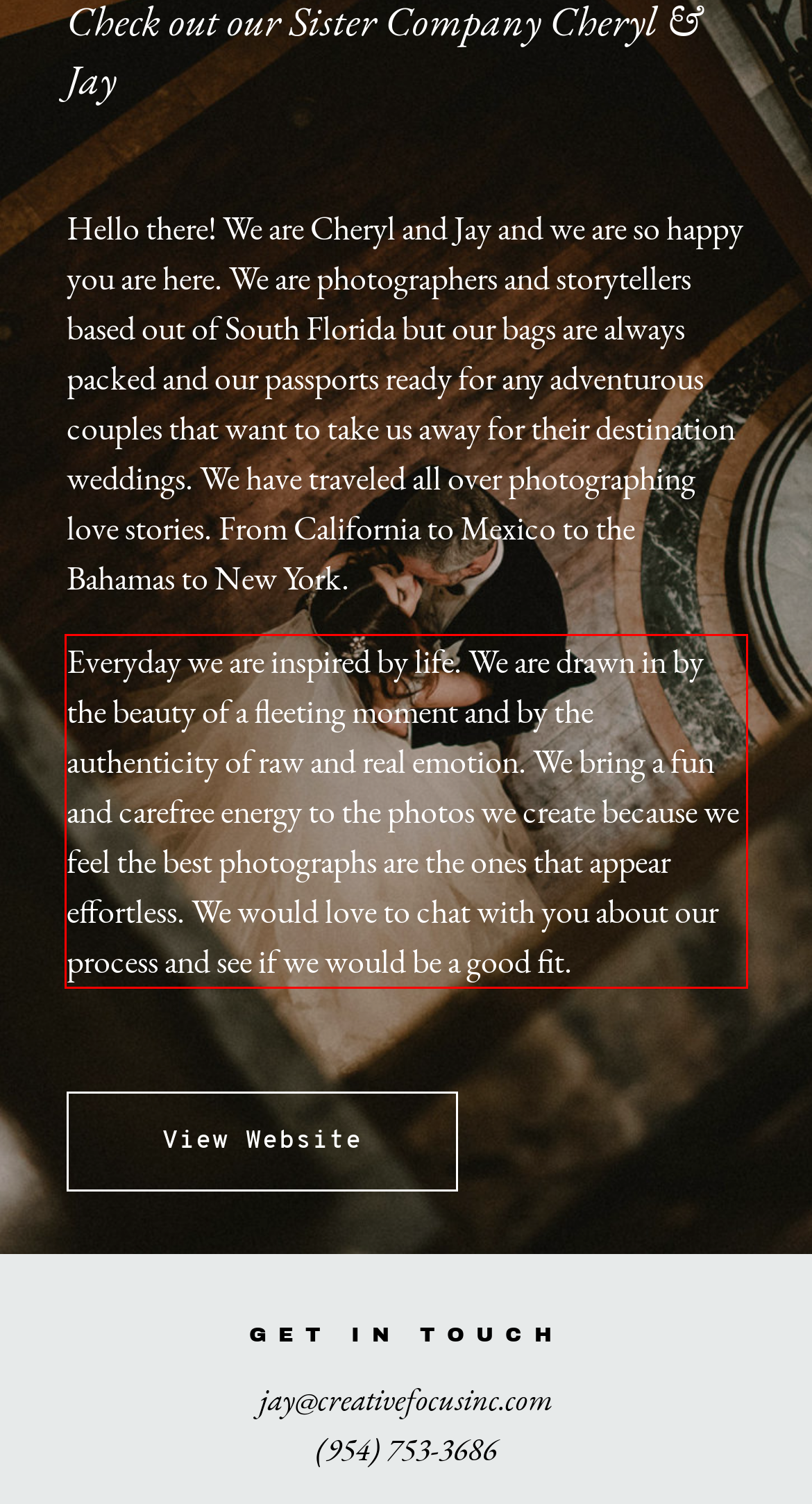Please identify and extract the text from the UI element that is surrounded by a red bounding box in the provided webpage screenshot.

Everyday we are inspired by life. We are drawn in by the beauty of a fleeting moment and by the authenticity of raw and real emotion. We bring a fun and carefree energy to the photos we create because we feel the best photographs are the ones that appear effortless. We would love to chat with you about our process and see if we would be a good fit.